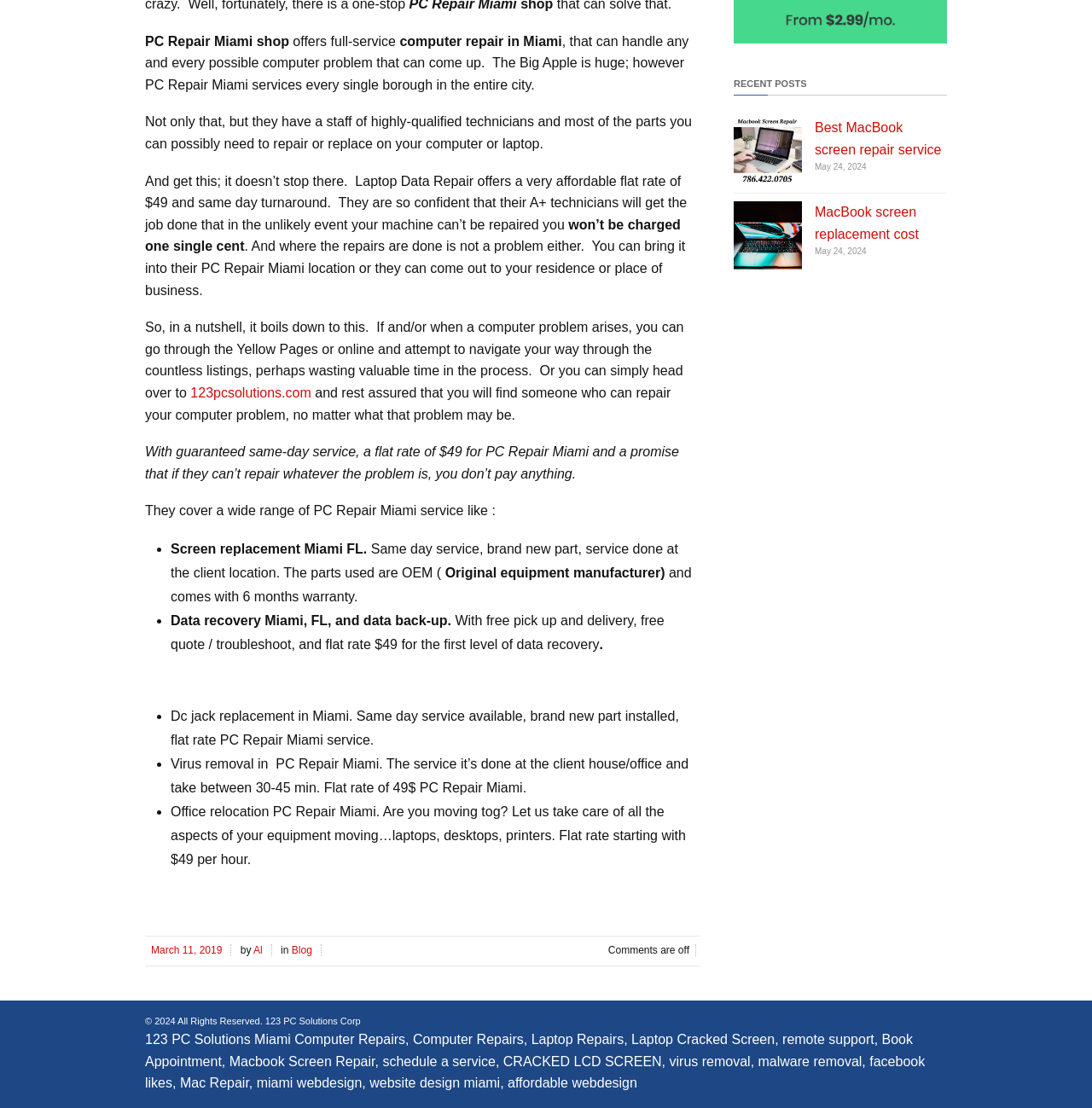Identify the bounding box coordinates for the UI element described as: "affordable webdesign". The coordinates should be provided as four floats between 0 and 1: [left, top, right, bottom].

[0.465, 0.971, 0.584, 0.984]